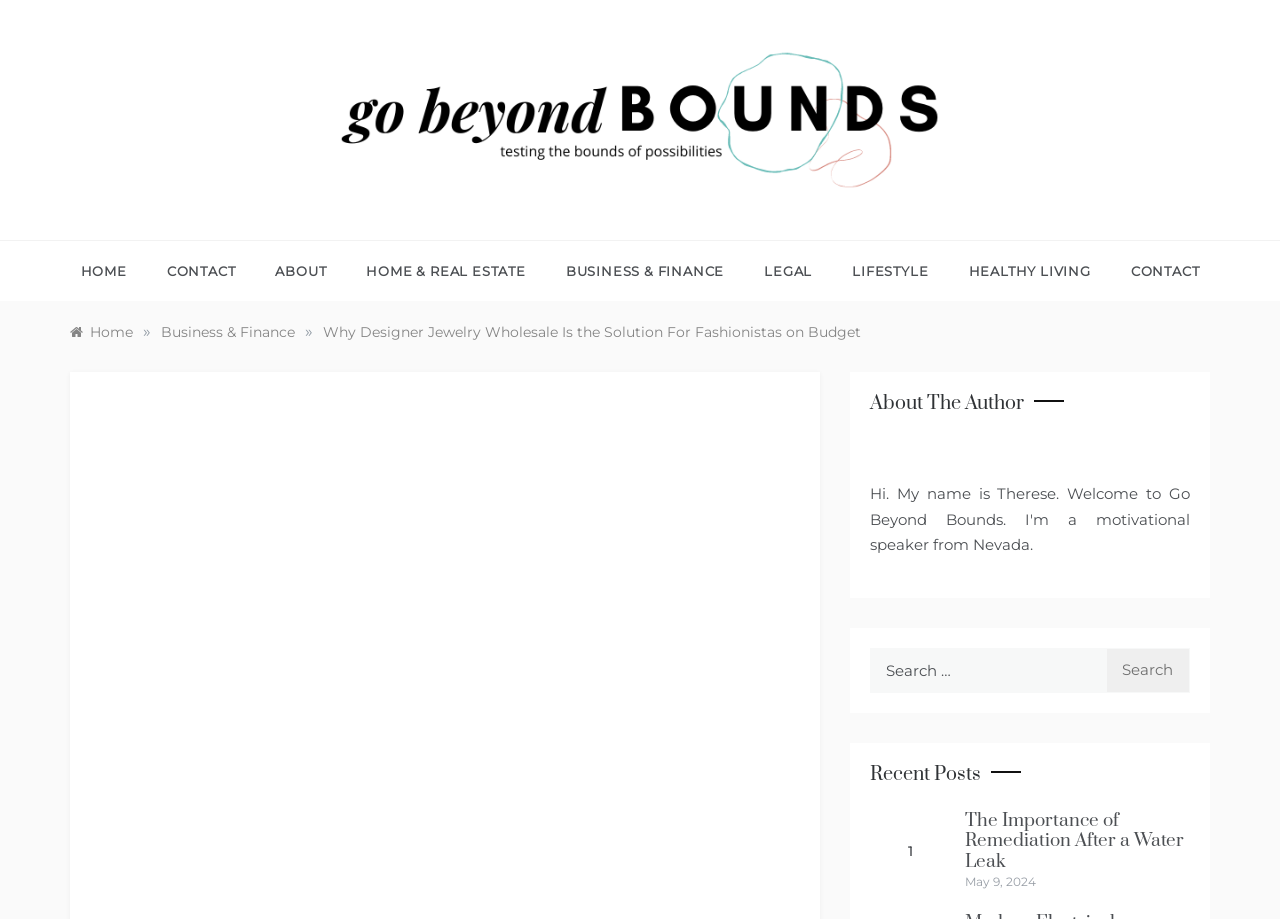Please provide the bounding box coordinate of the region that matches the element description: Home. Coordinates should be in the format (top-left x, top-left y, bottom-right x, bottom-right y) and all values should be between 0 and 1.

[0.055, 0.352, 0.104, 0.371]